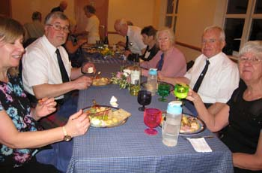What is the atmosphere of the event?
Please respond to the question with a detailed and well-explained answer.

The caption describes the atmosphere of the event as 'festive', which is evident from the description of the table setting, the colorful glasses, and the overall sense of celebration and community among the attendees.